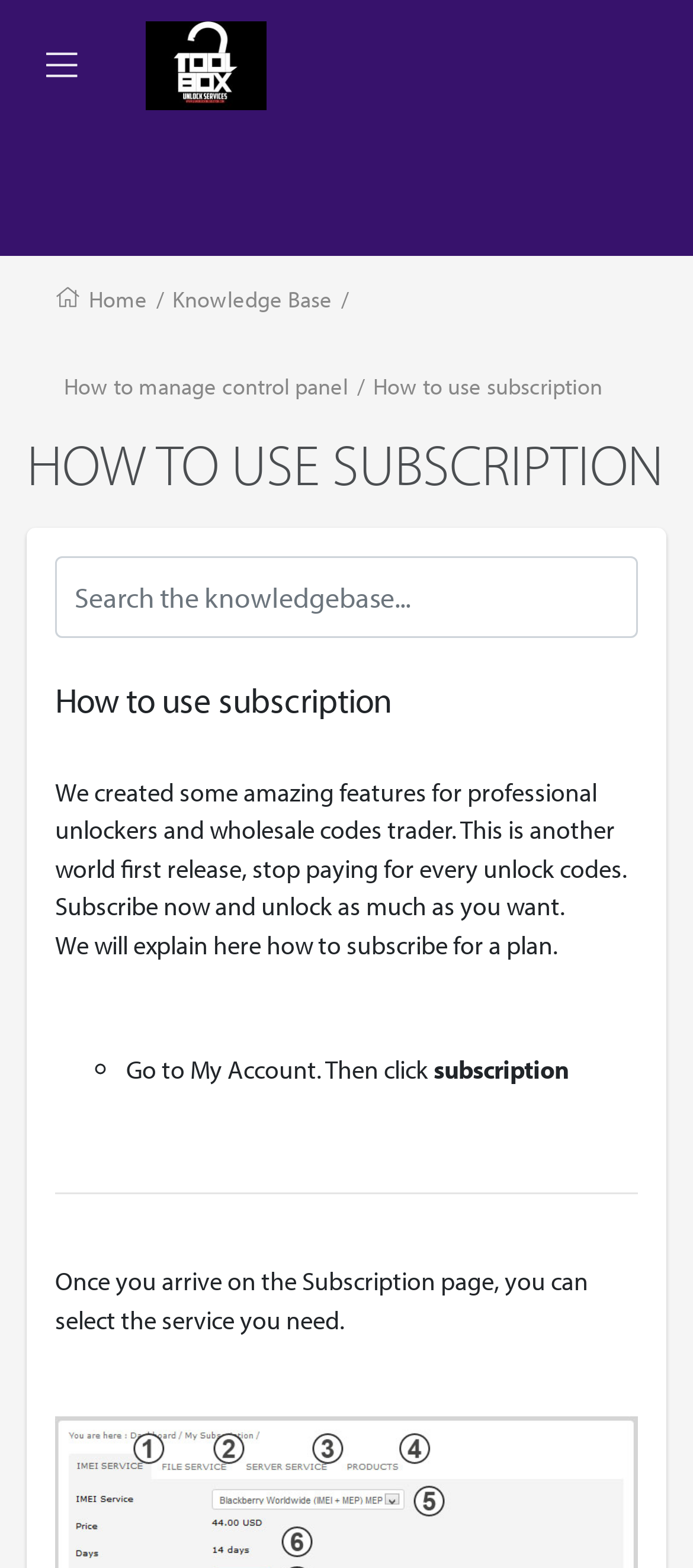What can I select on the Subscription page?
Identify the answer in the screenshot and reply with a single word or phrase.

Service needed